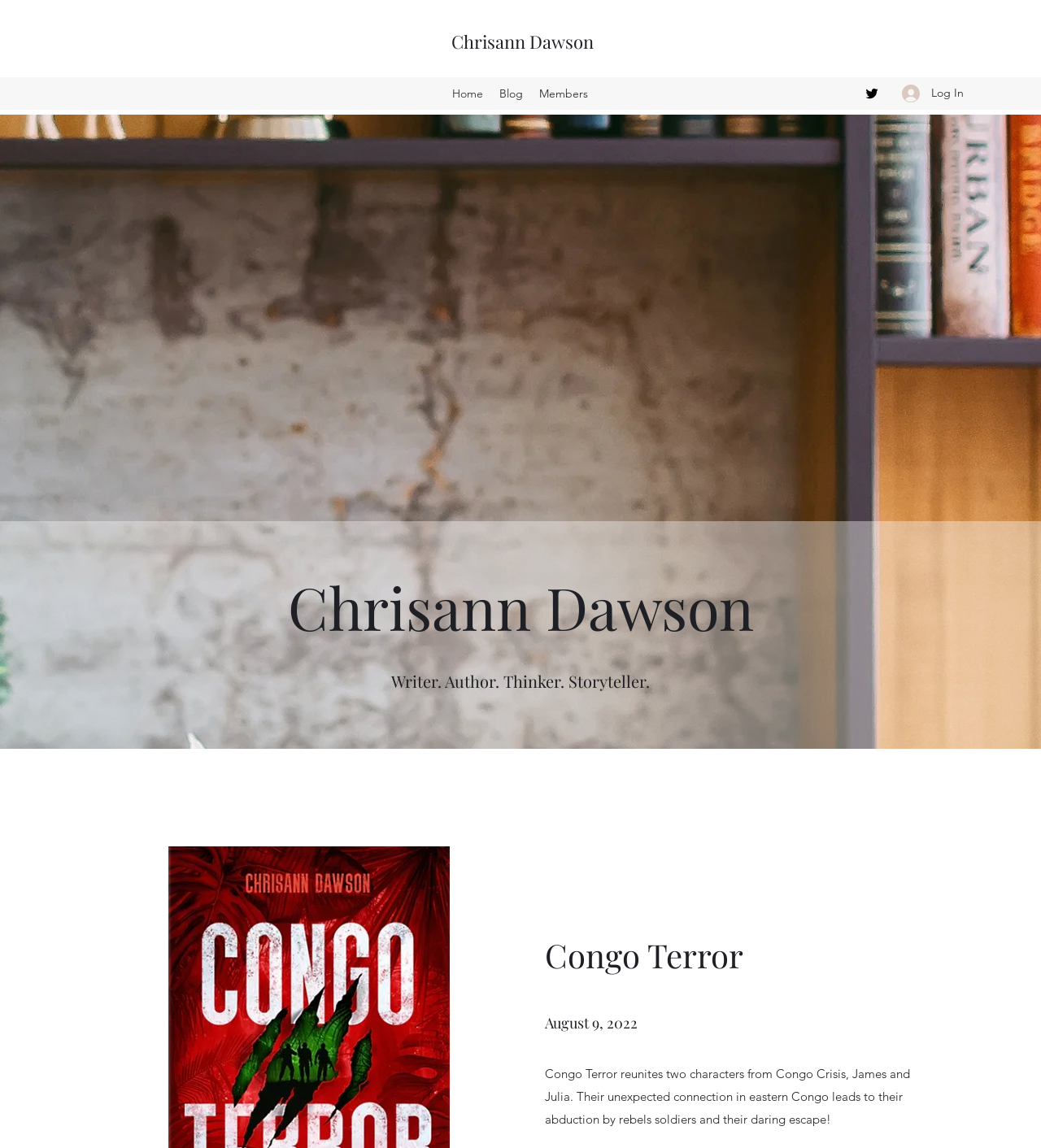Summarize the webpage with a detailed and informative caption.

The webpage is about Christian author Chrisann Dawson, featuring her latest work, "Principles and Proverbs from Pride and Prejudice", inspired by Jane Austen's wisdom. At the top left, there is a navigation menu with links to "Home", "Blog", and "Members". On the top right, there is a social bar with a Twitter link, accompanied by a Twitter icon. Next to it, a "Log In" button is present.

Below the navigation menu, a large image of a desk with a book occupies the entire width of the page. Above this image, a heading with the author's name, Chrisann Dawson, is centered. Below the heading, a brief description of the author, "Writer. Author. Thinker. Storyteller.", is displayed.

In the main content area, there is a section titled "Home: Welcome" at the top. Below this section, a heading "Congo Terror" is displayed, followed by a publication date, "August 9, 2022". A brief summary of the book "Congo Terror" is provided, describing the story of two characters, James and Julia, and their abduction and escape in eastern Congo.

Overall, the webpage is focused on showcasing the author's latest work and providing a brief overview of her writing.